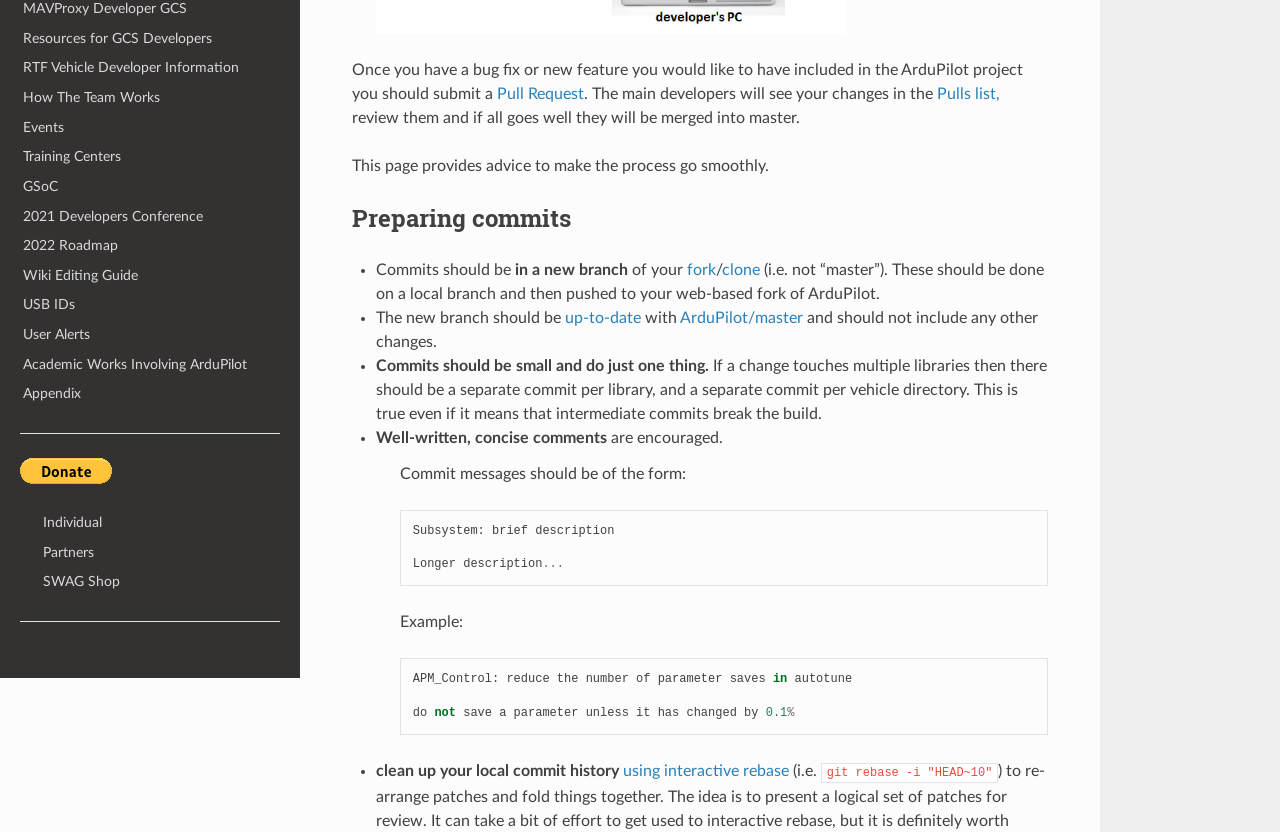Using the provided element description: "Wiki Editing Guide", identify the bounding box coordinates. The coordinates should be four floats between 0 and 1 in the order [left, top, right, bottom].

[0.0, 0.314, 0.234, 0.349]